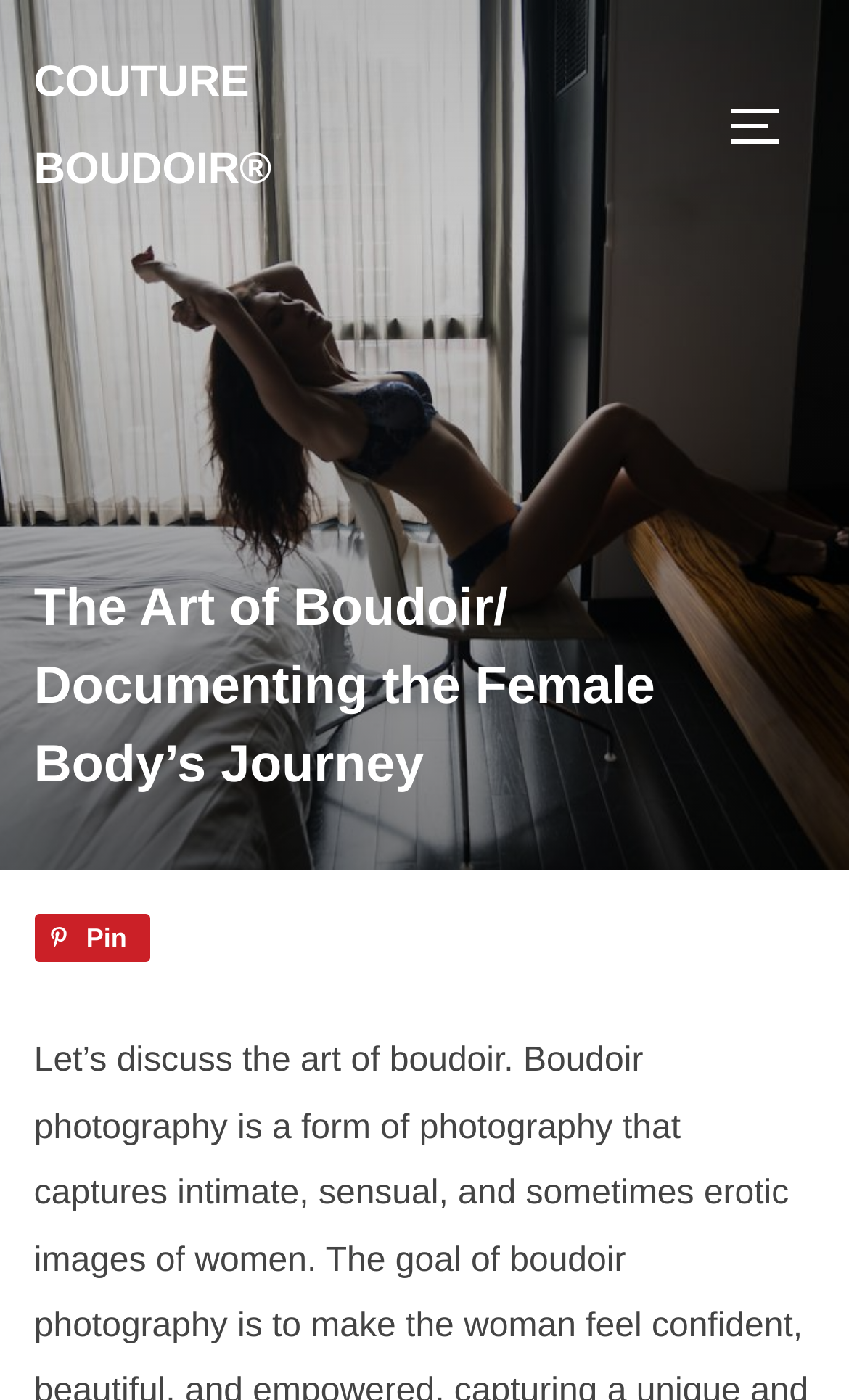Provide a thorough description of the webpage's content and layout.

The webpage is about "The Art of Boudoir" and "Documenting the Female Body's Journey", with a focus on the power and fierceness of women. At the top left of the page, there is a link to "COUTURE BOUDOIR®". On the opposite side, at the top right, there is a button to toggle the sidebar and navigation. 

Below the top section, there is a large image that spans the entire width of the page, likely showcasing the work of boudoir photographers. Above this image, there is a header section that contains a heading with the same title as the webpage, "The Art of Boudoir/ Documenting the Female Body’s Journey". 

To the right of the heading, there is a link to "Pin" an image, accompanied by a small image icon. The overall layout suggests that the webpage is dedicated to showcasing the art of boudoir photography, with a focus on empowering women.